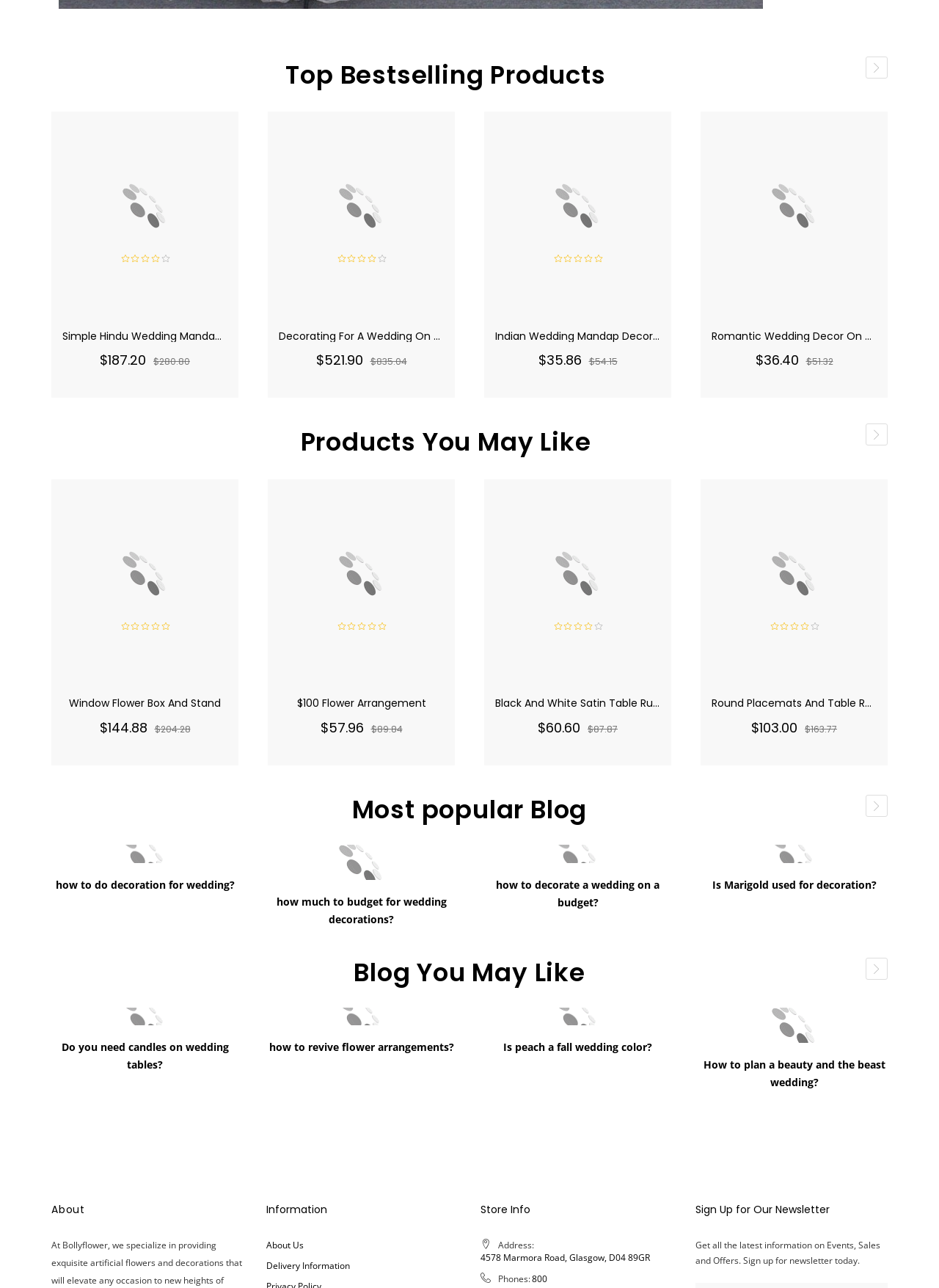What is the name of the product with the price $521.90?
Please provide an in-depth and detailed response to the question.

I found the product with the price $521.90 by looking at the StaticText element with the text '$521.90' and then tracing back to the corresponding heading which is 'Decorating For A Wedding On A Budget'.